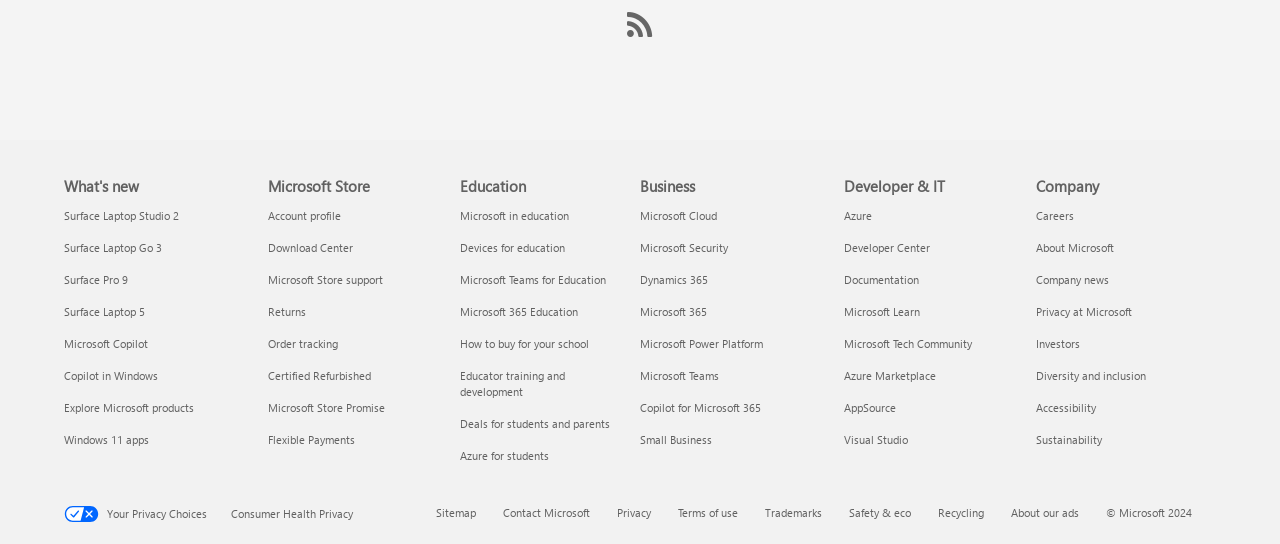Please give a succinct answer using a single word or phrase:
What is the purpose of the links on the top?

Archive